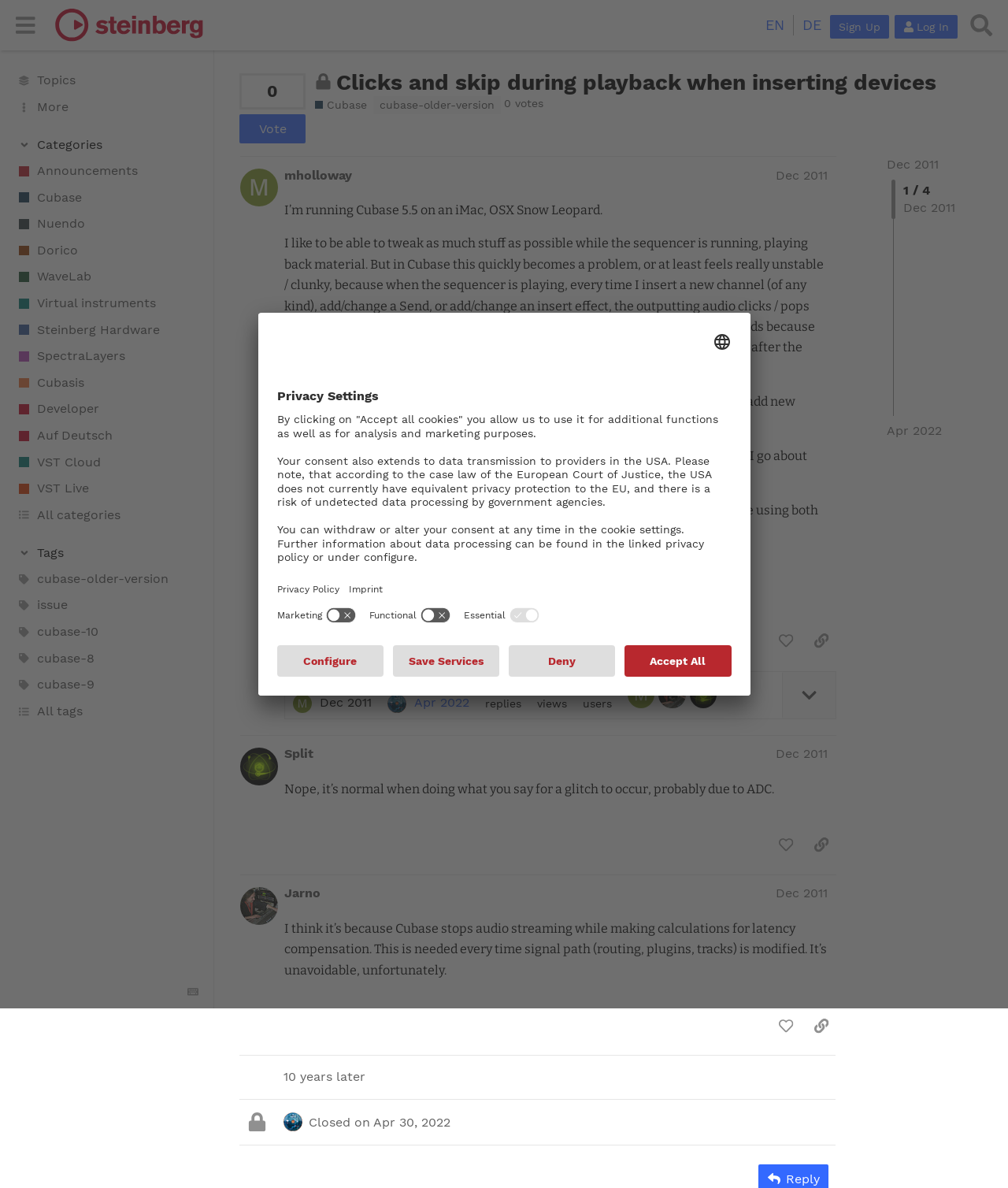Pinpoint the bounding box coordinates of the clickable element needed to complete the instruction: "Click the 'Sign Up' button". The coordinates should be provided as four float numbers between 0 and 1: [left, top, right, bottom].

[0.823, 0.012, 0.882, 0.032]